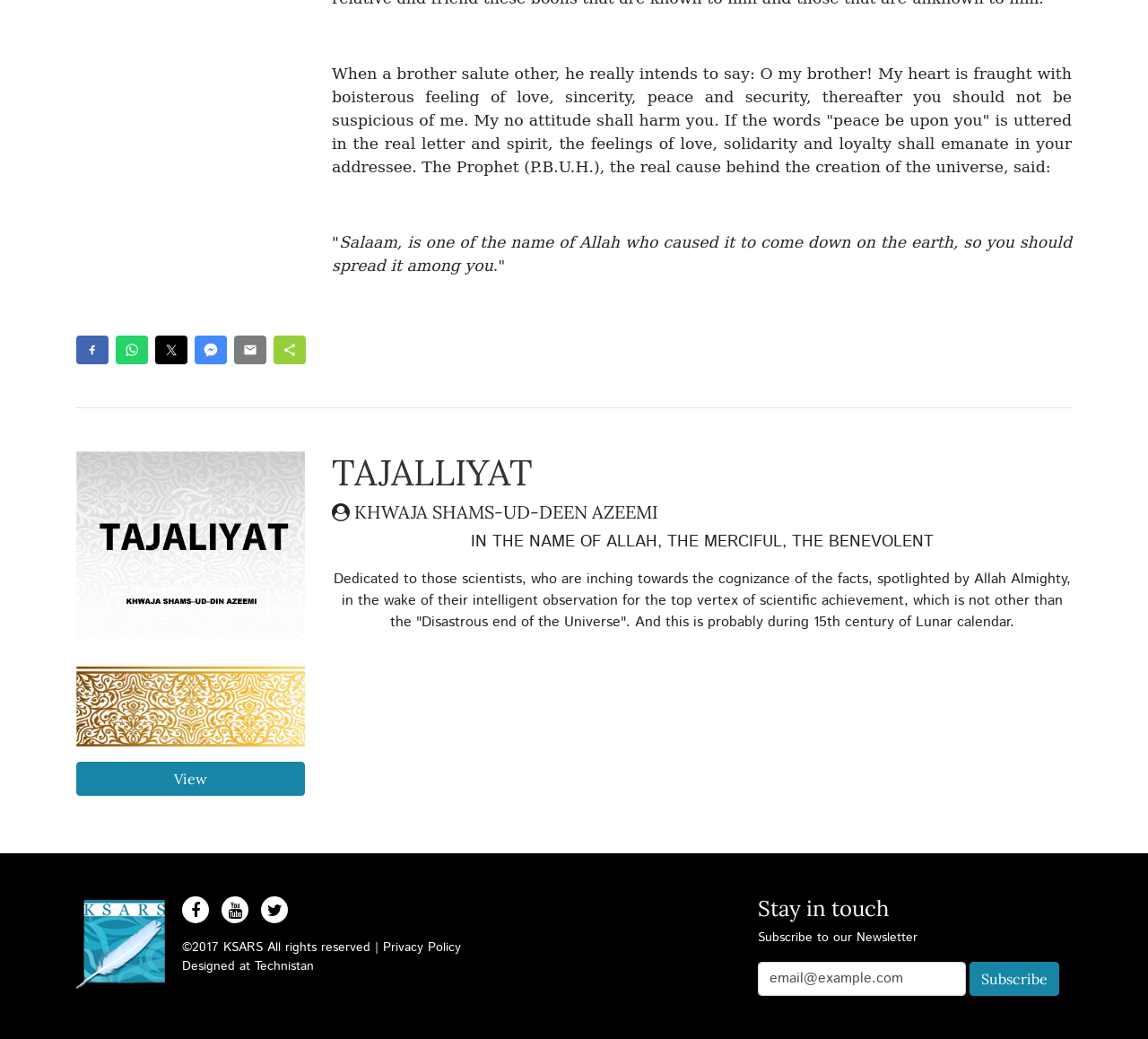Predict the bounding box for the UI component with the following description: "input value="email@example.com" parent_node: Email value="email@example.com"".

[0.66, 0.926, 0.841, 0.959]